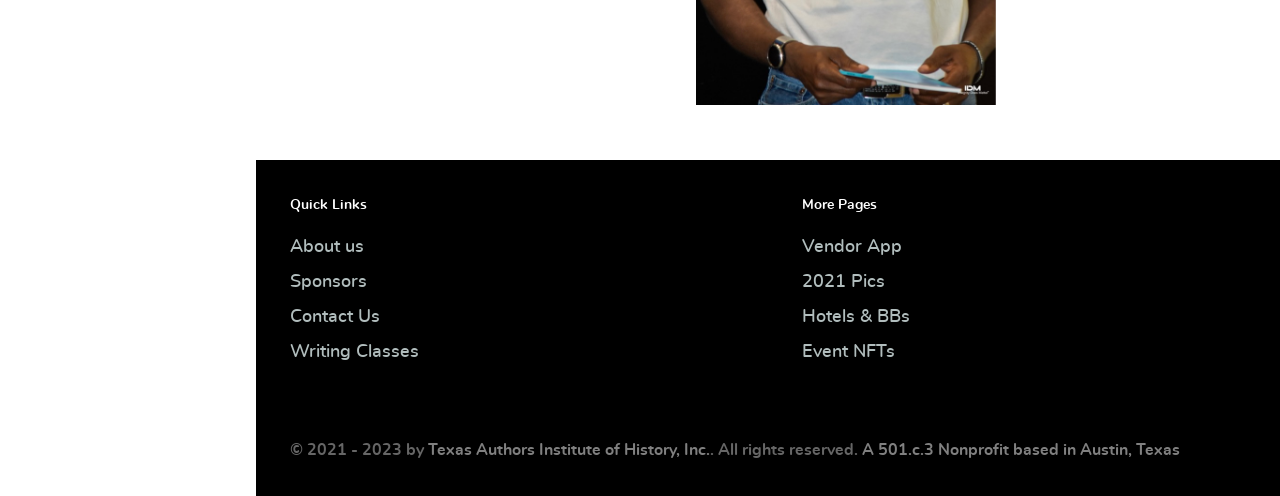Reply to the question with a single word or phrase:
What is the location of the organization?

Austin, Texas